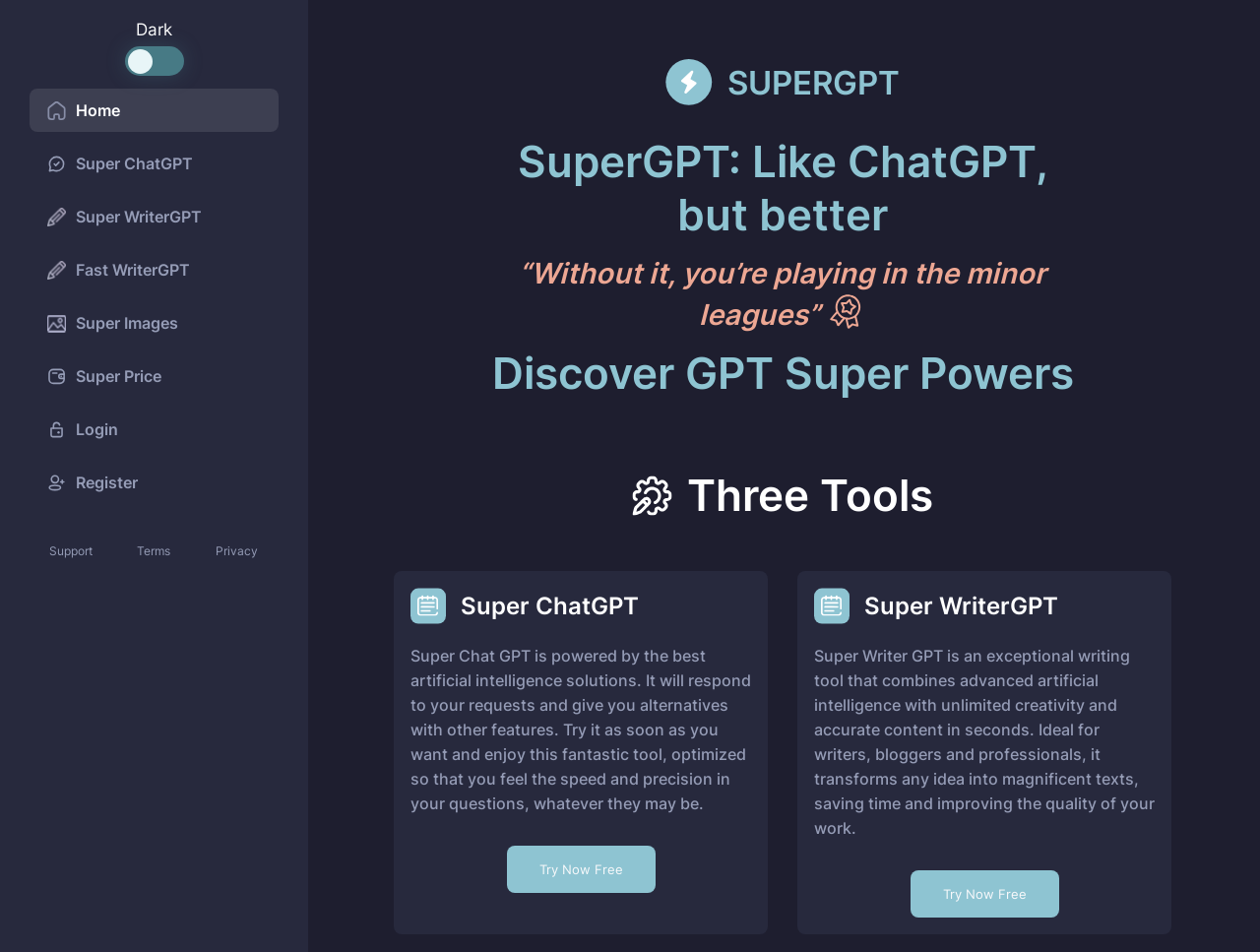Indicate the bounding box coordinates of the clickable region to achieve the following instruction: "Click on the Home link."

[0.023, 0.093, 0.221, 0.139]